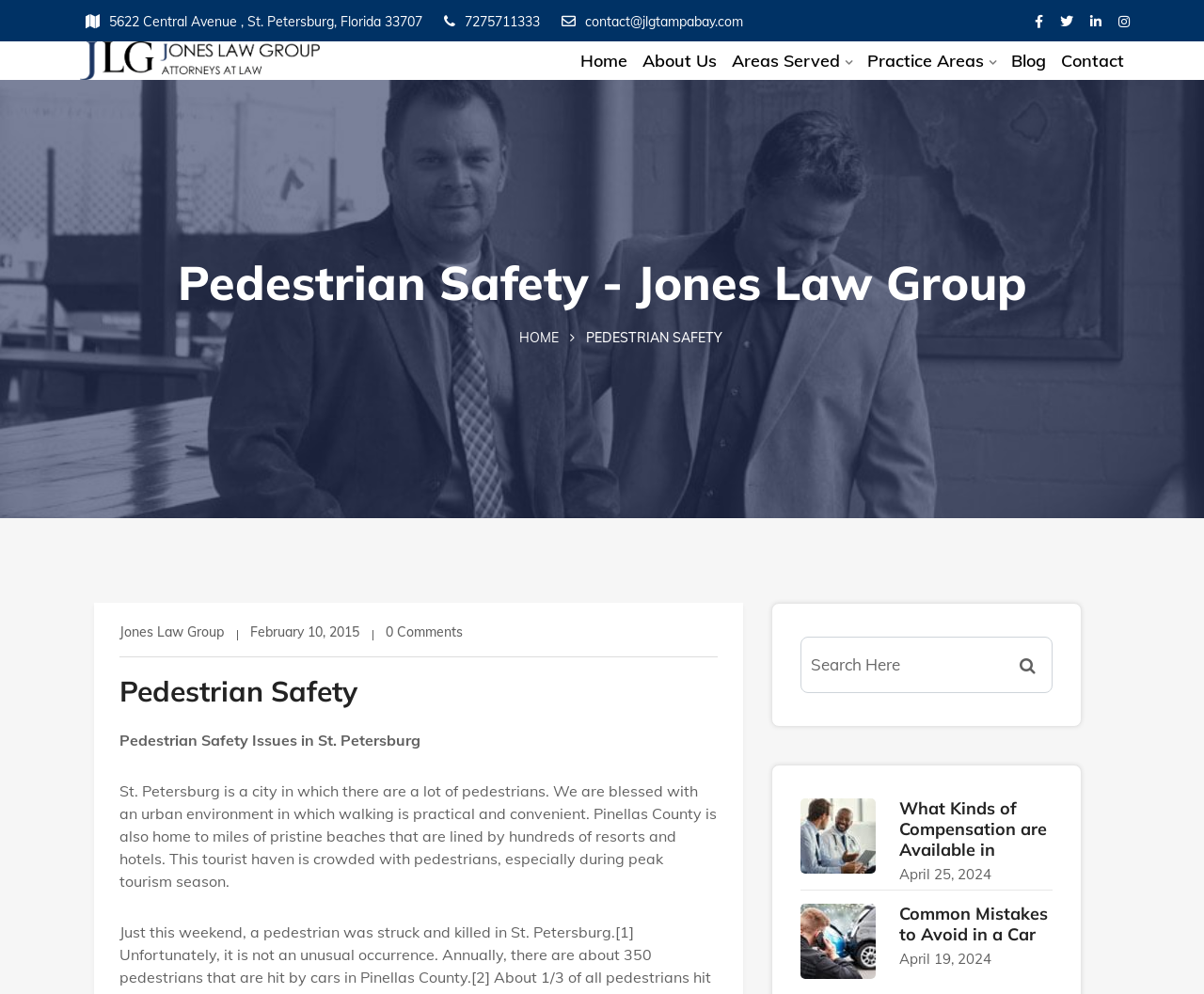What is the address of Jones Law Group? Please answer the question using a single word or phrase based on the image.

5622 Central Avenue, St. Petersburg, Florida 33707